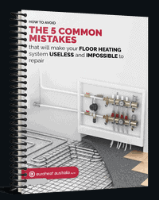What is the company's expertise?
Refer to the image and offer an in-depth and detailed answer to the question.

The company's expertise can be determined by looking at the logo and website information on the cover of the guide, which is Euroheat Australia. The caption mentions that the company's expertise is in hydronic heating and cooling systems.